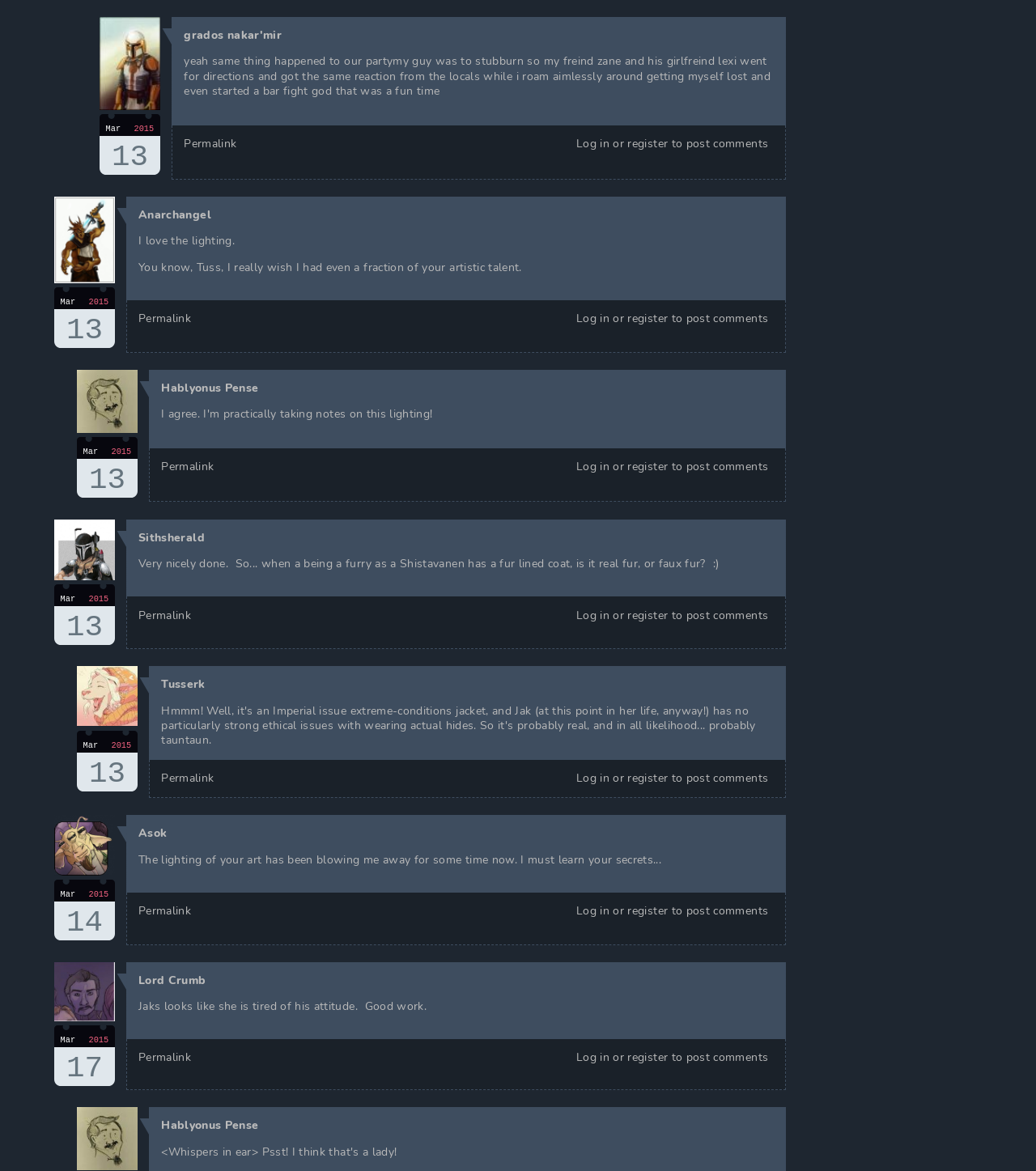How many articles are on this webpage?
Identify the answer in the screenshot and reply with a single word or phrase.

5